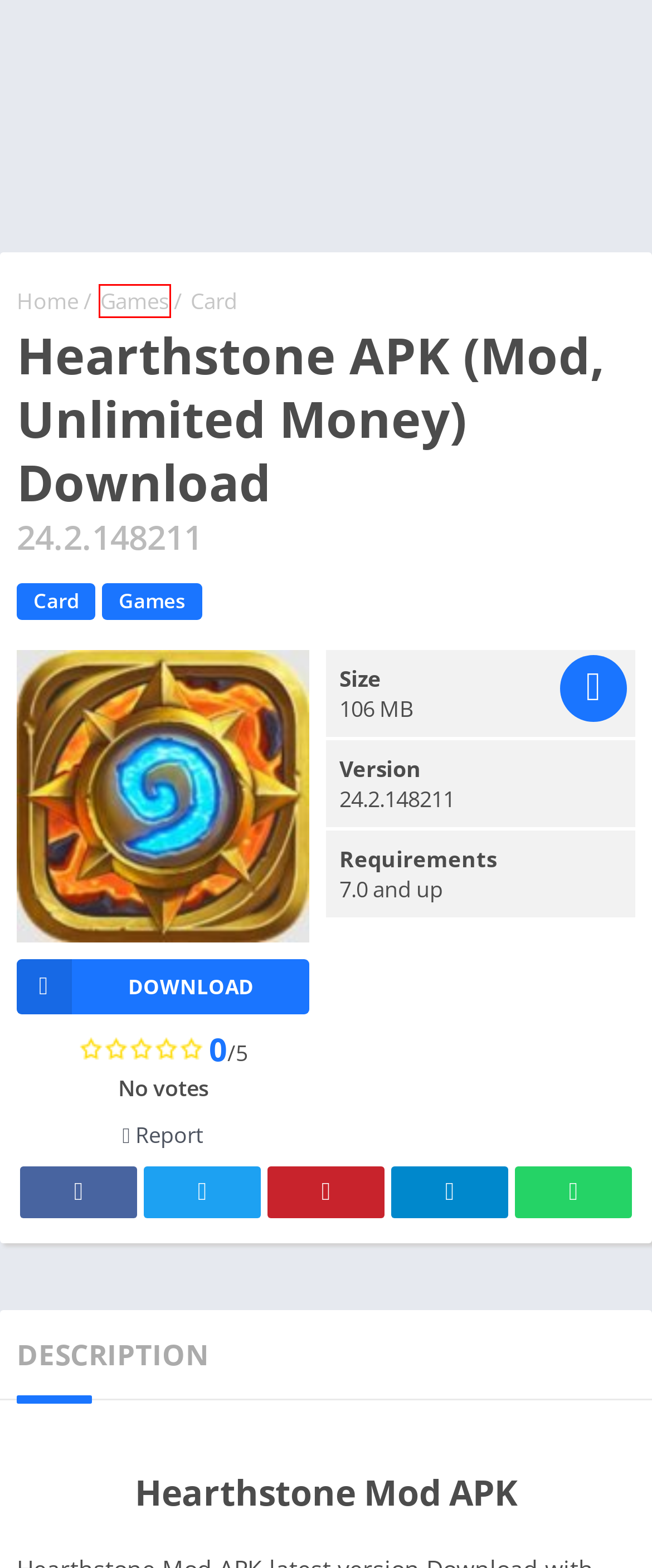A screenshot of a webpage is given, featuring a red bounding box around a UI element. Please choose the webpage description that best aligns with the new webpage after clicking the element in the bounding box. These are the descriptions:
A. Card Archives - APK Ranger - Free MOD APK Game & Premium APP for Android
B. Games Archives - APK Ranger - Free MOD APK Game & Premium APP for Android
C. Apps Archives - APK Ranger - Free MOD APK Game & Premium APP for Android
D. Downhill Climb Racing v1.0.10 Mod APK (Unlimited Money)
E. Privacy Policy
F. Beach Volleyball 3D v1.0.8 Mod APK (Unlimited Money)
G. DMCA Disclaimer
H. Contact Us - APK Ranger - Free MOD APK Game & Premium APP for Android

B